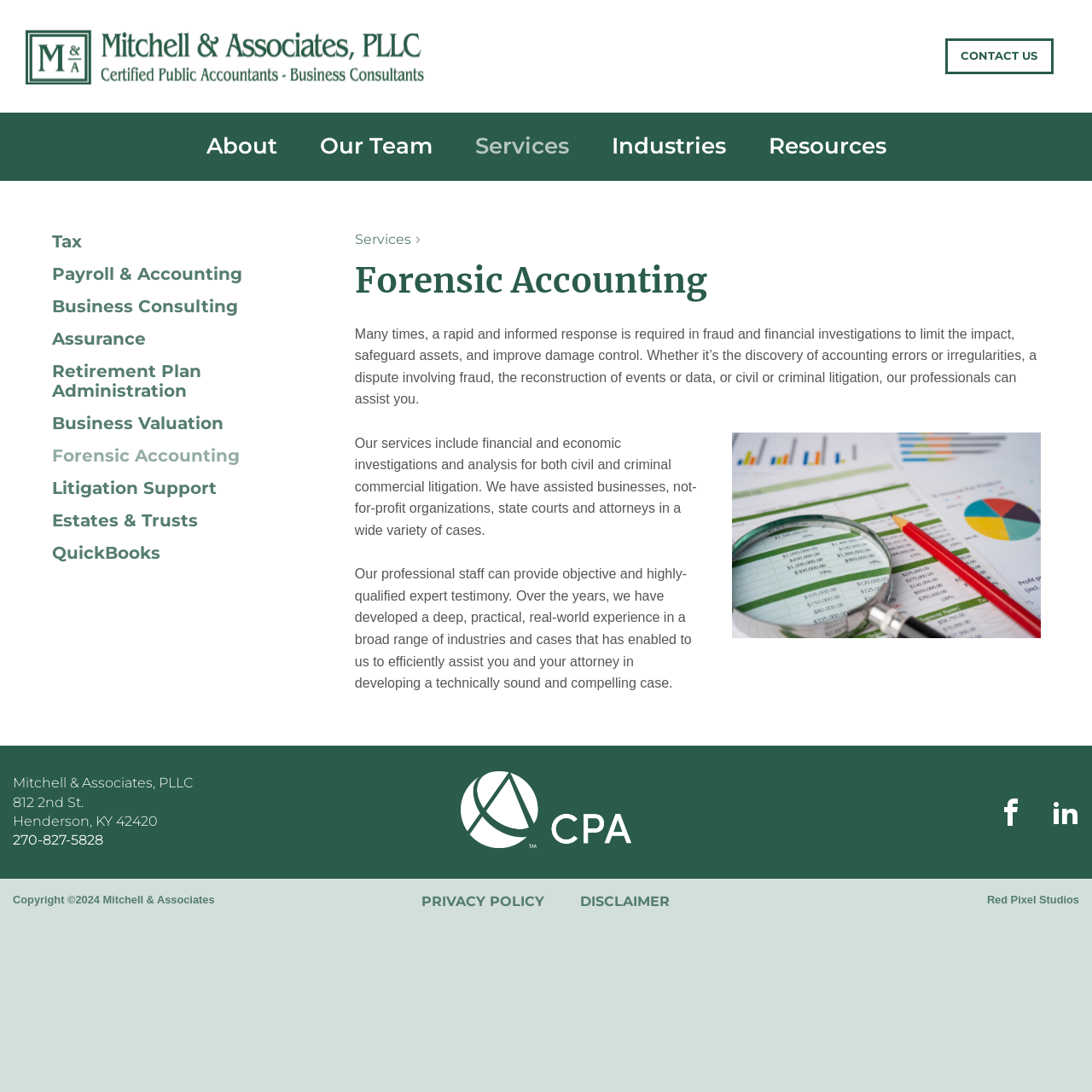Indicate the bounding box coordinates of the element that needs to be clicked to satisfy the following instruction: "Click the 'About' link". The coordinates should be four float numbers between 0 and 1, i.e., [left, top, right, bottom].

[0.189, 0.122, 0.254, 0.146]